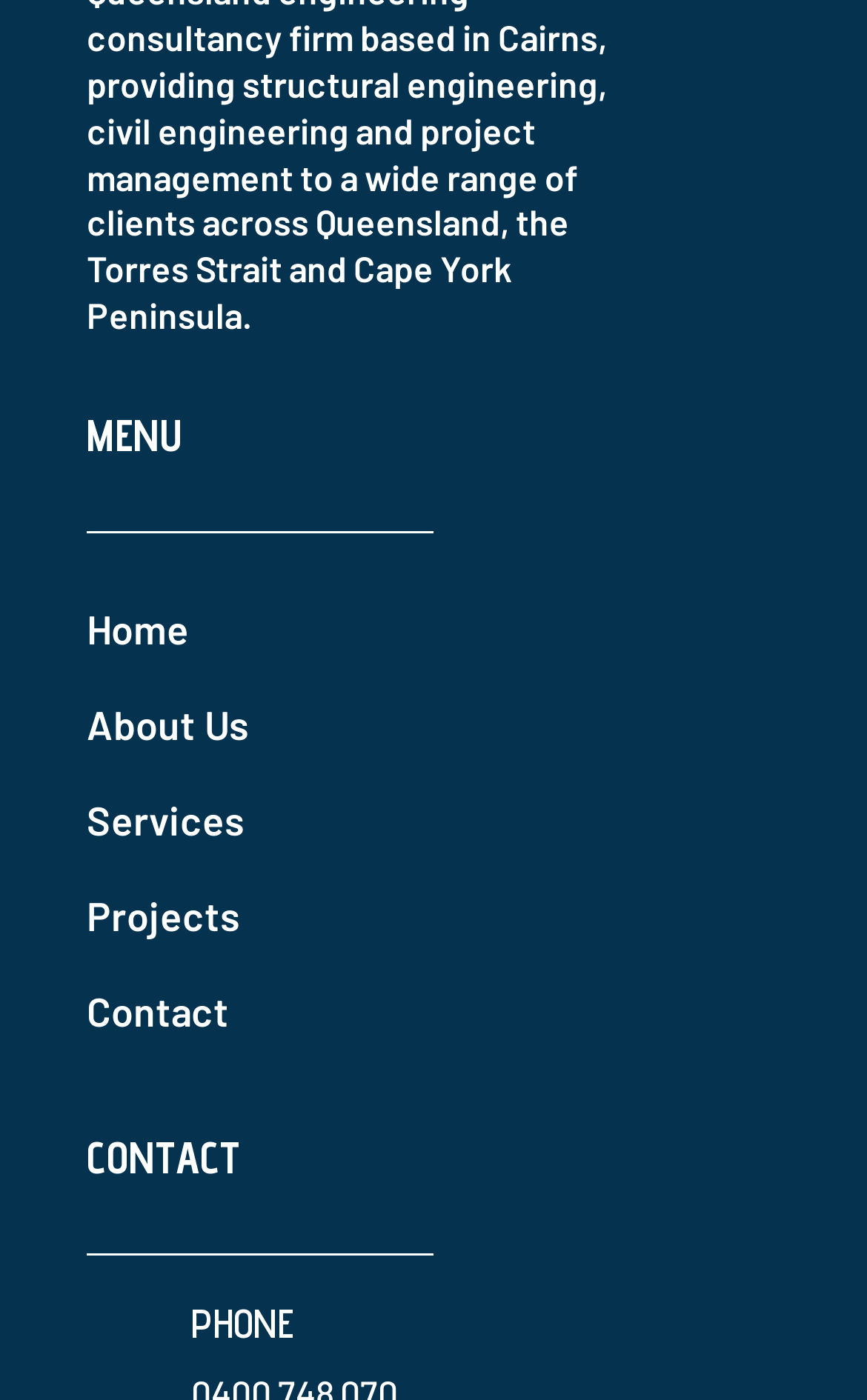Based on the image, please respond to the question with as much detail as possible:
What is the last menu item?

The last menu item can be found by looking at the links under the 'MENU' static text. The last link is 'Contact'.